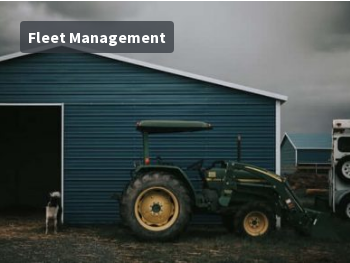Is the dog standing on the tractor?
Provide a concise answer using a single word or phrase based on the image.

No